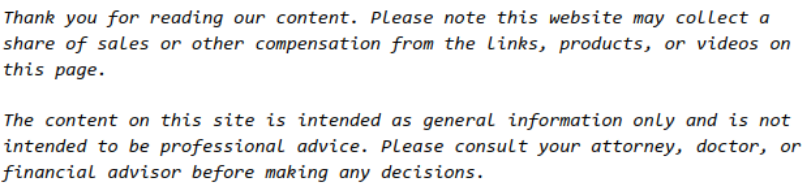Who should readers consult before making significant decisions?
Please interpret the details in the image and answer the question thoroughly.

The disclaimer advises readers to consult with relevant professionals, such as attorneys, doctors, or financial advisors, before making any significant decisions based on the content, to ensure they receive accurate and personalized guidance.